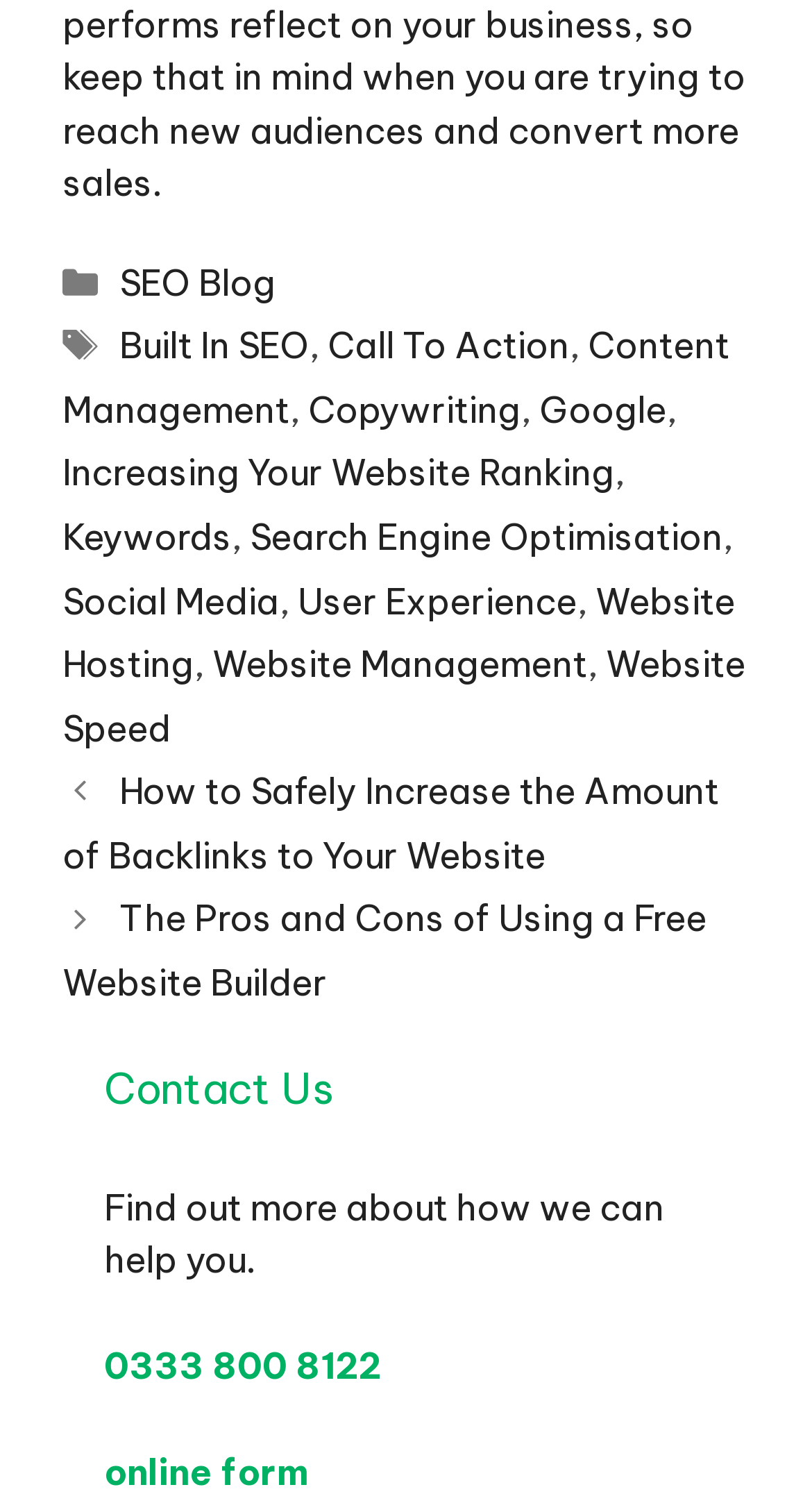Determine the bounding box coordinates for the area you should click to complete the following instruction: "Click on the 'SEO Blog' link".

[0.147, 0.174, 0.339, 0.204]